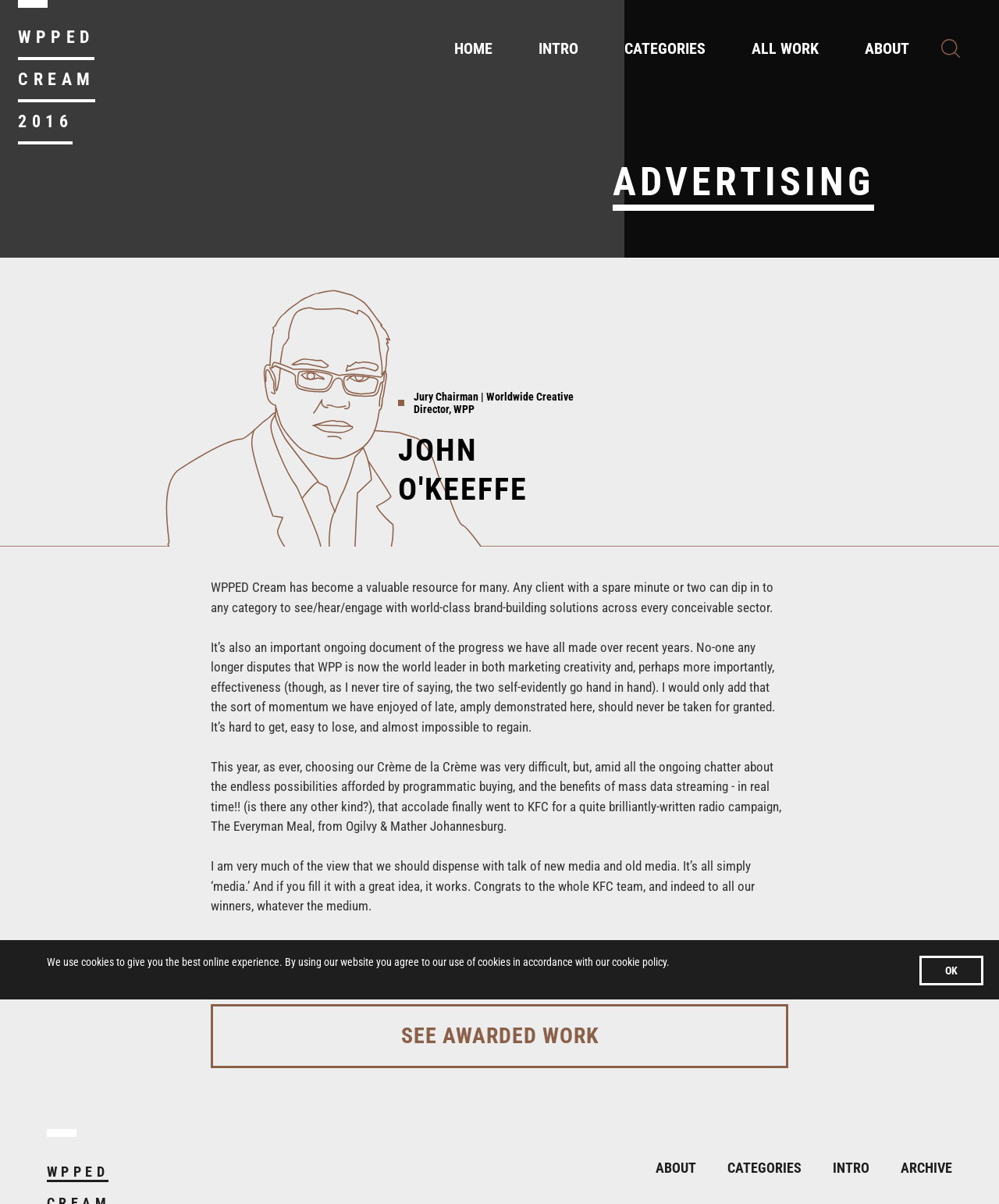Please determine the bounding box coordinates for the UI element described as: "About".

[0.864, 0.032, 0.912, 0.048]